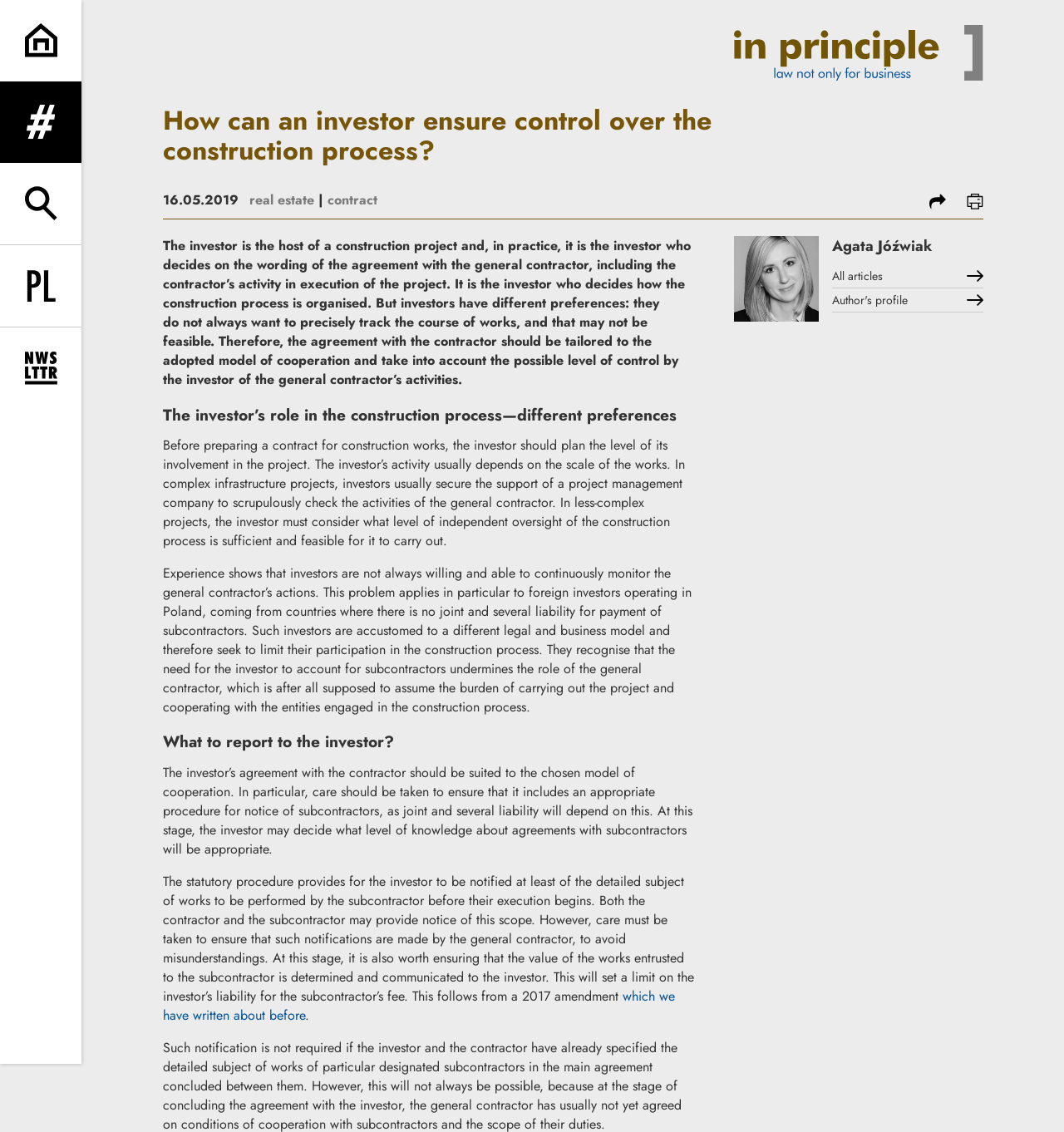Bounding box coordinates must be specified in the format (top-left x, top-left y, bottom-right x, bottom-right y). All values should be floating point numbers between 0 and 1. What are the bounding box coordinates of the UI element described as: expand newsletter subscription form

[0.0, 0.289, 0.077, 0.361]